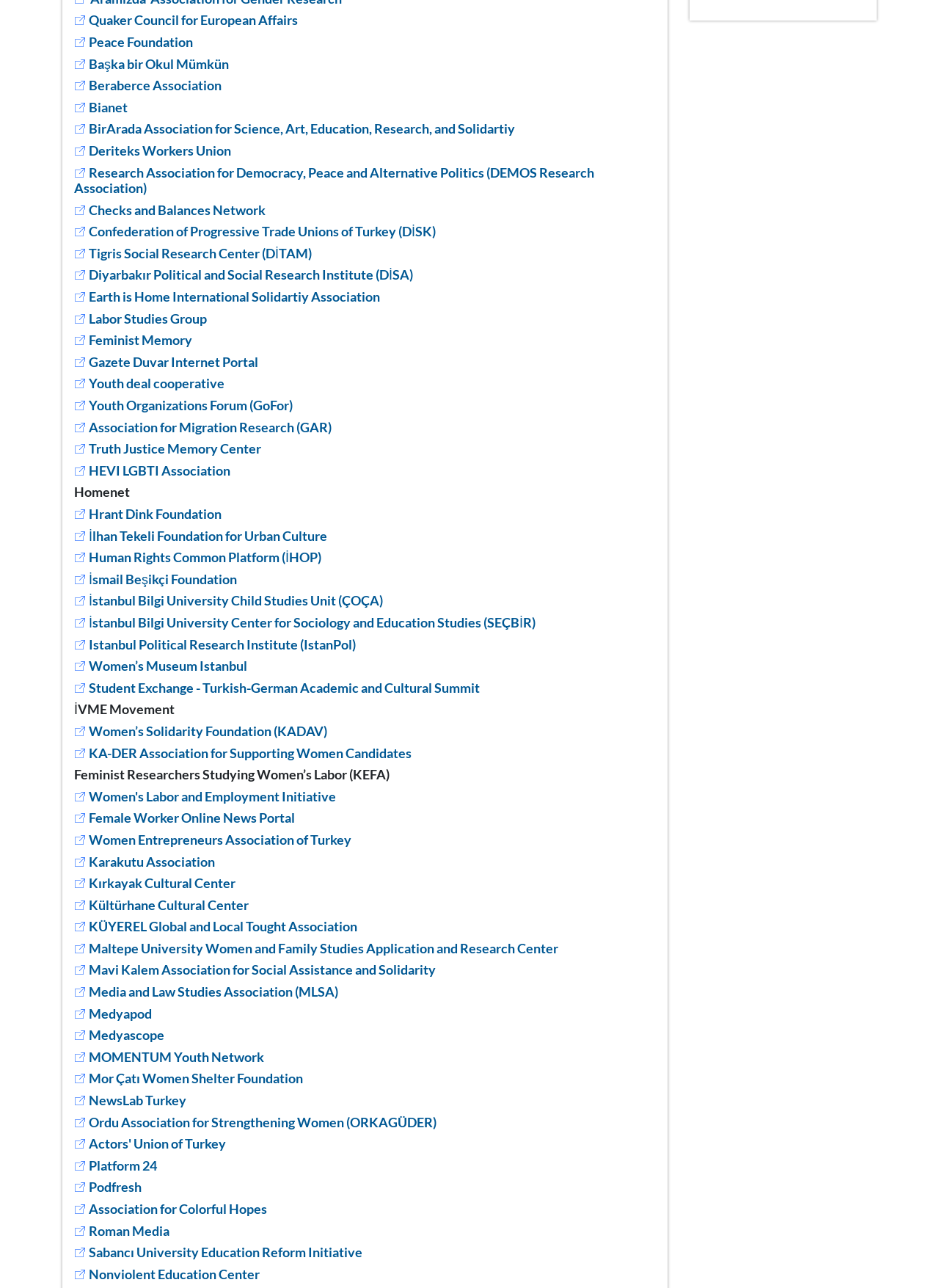For the element described, predict the bounding box coordinates as (top-left x, top-left y, bottom-right x, bottom-right y). All values should be between 0 and 1. Element description: Women Entrepreneurs Association of Turkey

[0.079, 0.646, 0.374, 0.658]